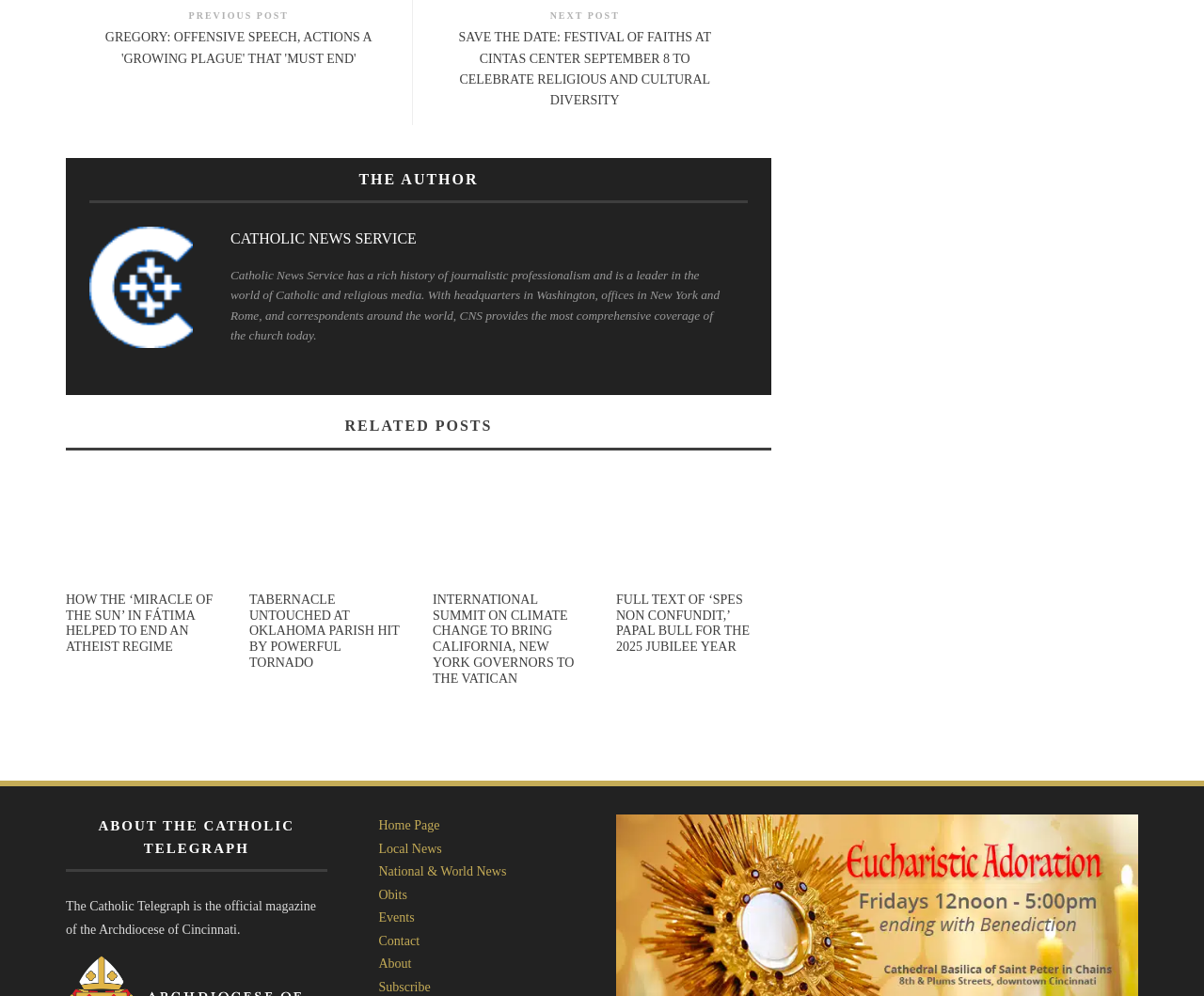What is the name of the magazine?
Could you answer the question with a detailed and thorough explanation?

The name of the magazine can be found in the heading element with the text 'ABOUT THE CATHOLIC TELEGRAPH' and also in the static text element with the text 'The Catholic Telegraph is the official magazine of the Archdiocese of Cincinnati'.